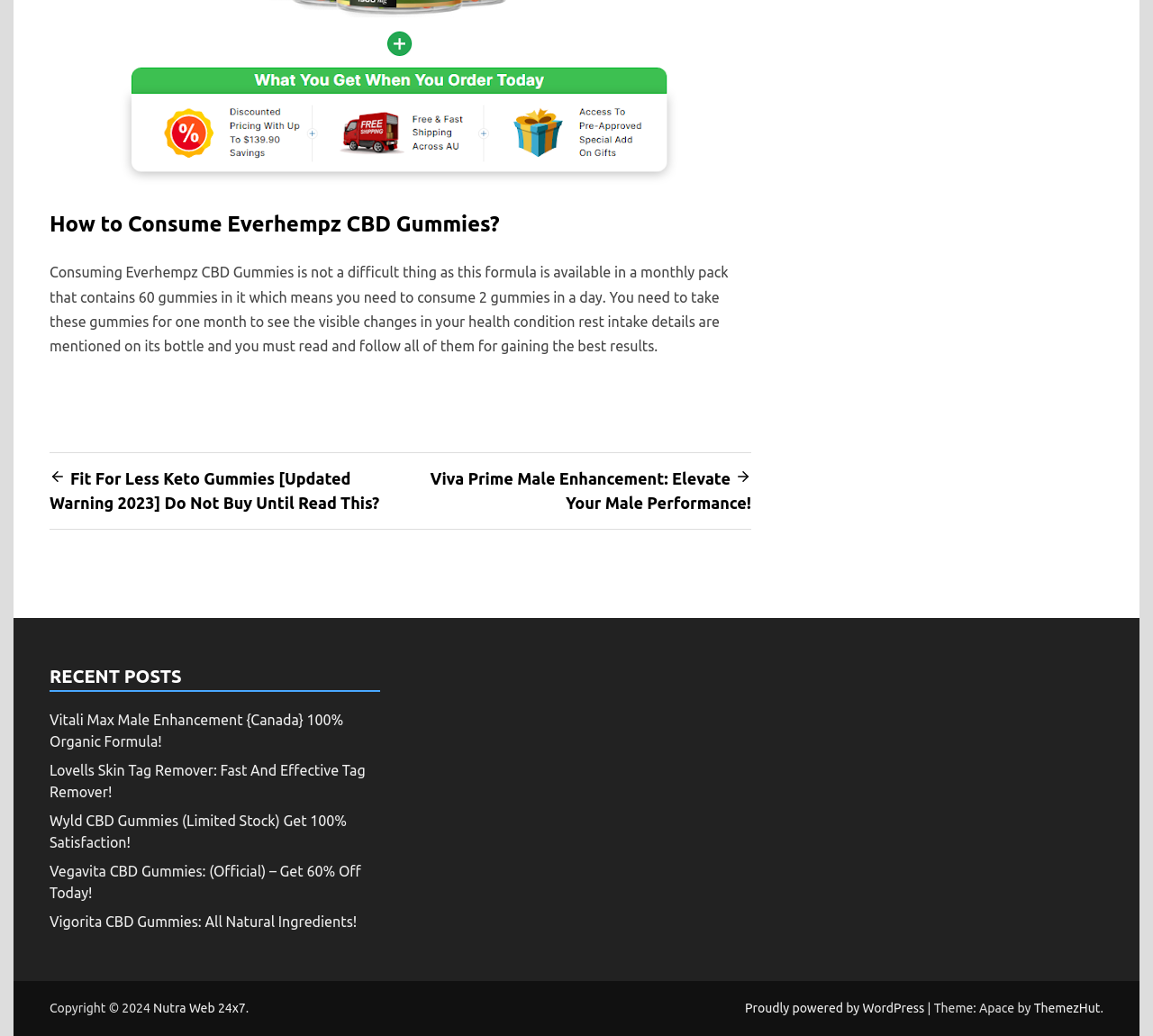Locate the bounding box coordinates of the element that should be clicked to fulfill the instruction: "Click on 'Vitali Max Male Enhancement {Canada} 100% Organic Formula!'".

[0.043, 0.687, 0.298, 0.724]